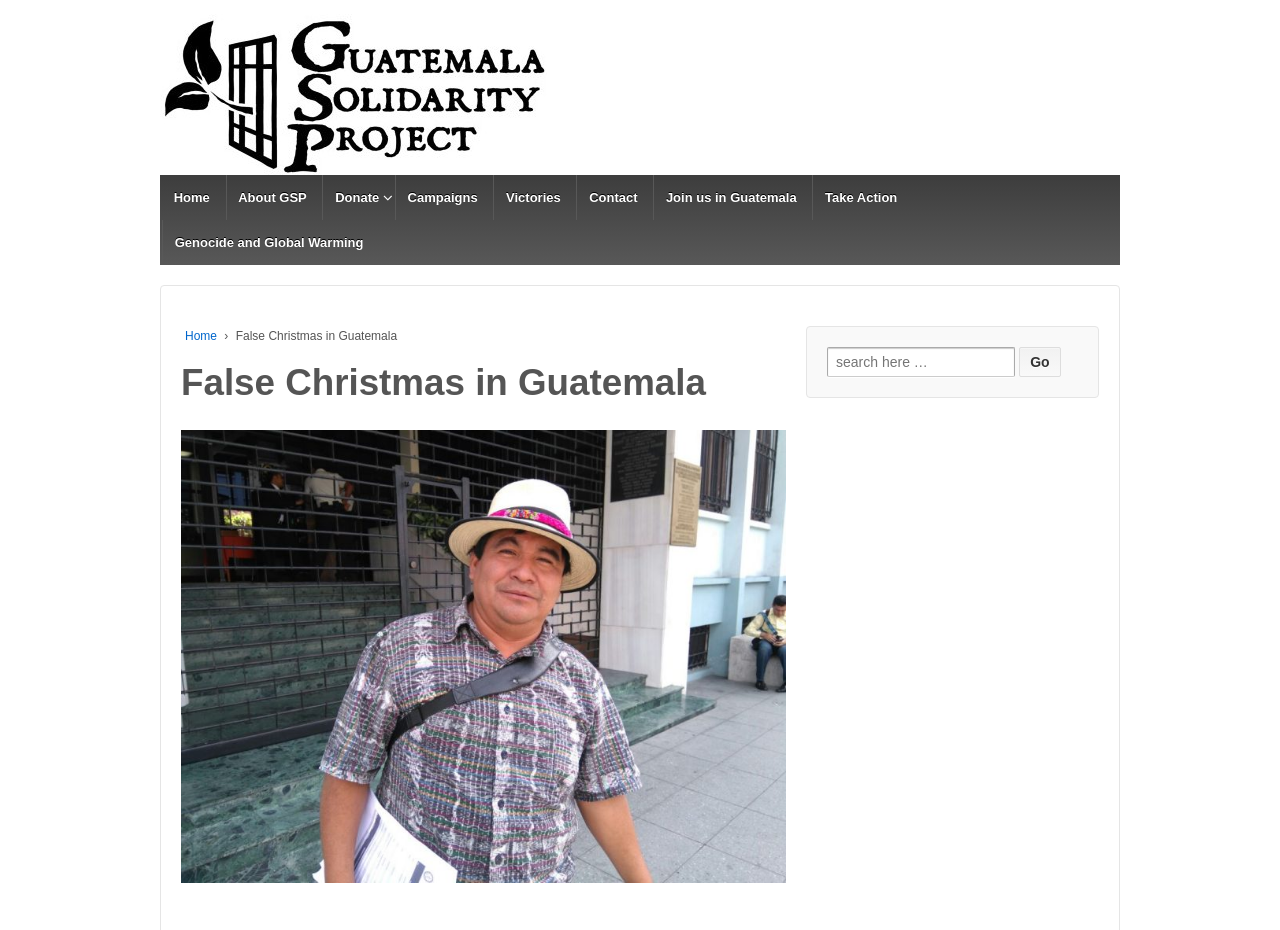Please answer the following question using a single word or phrase: What is the title of the current page?

False Christmas in Guatemala